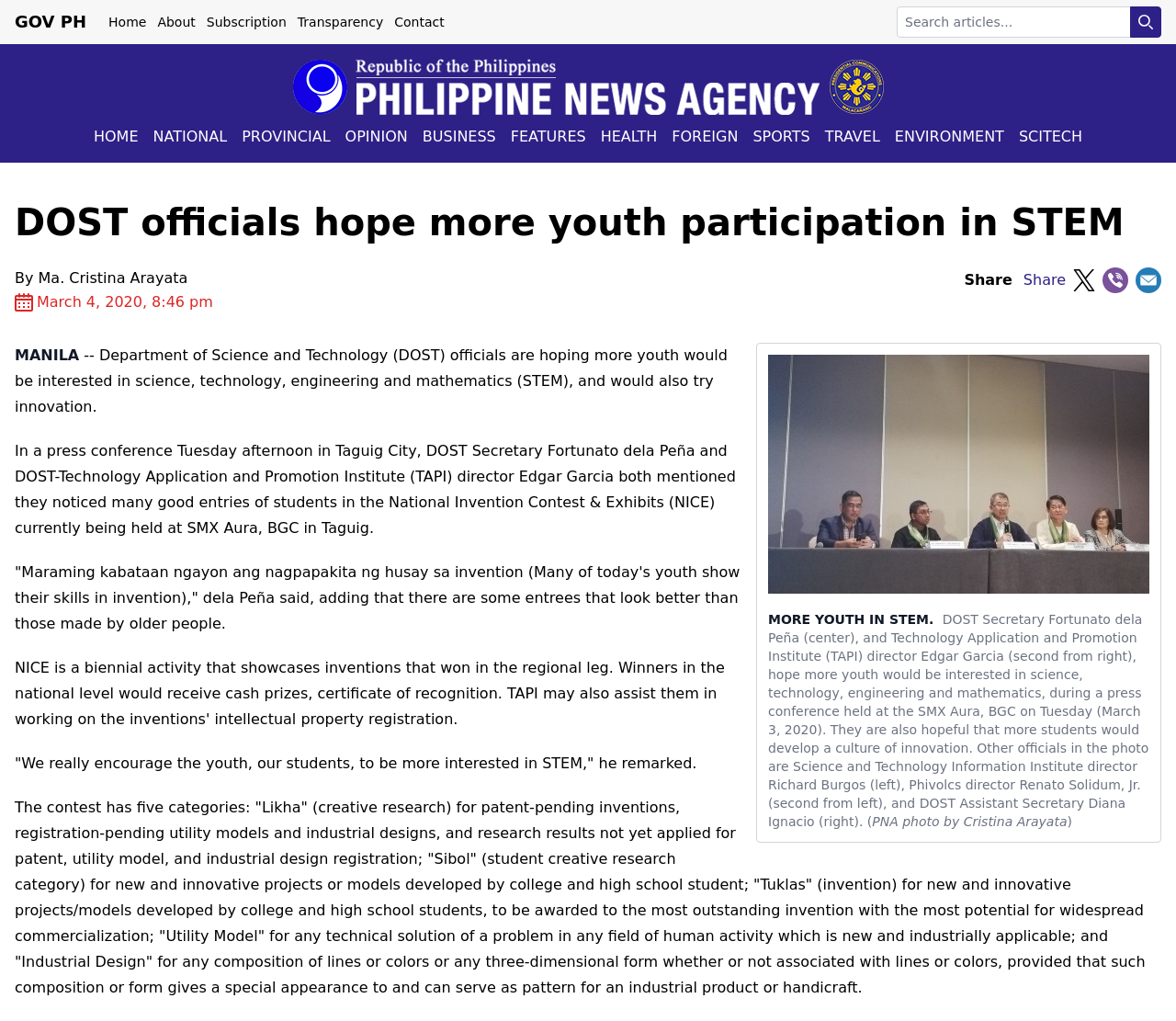Use a single word or phrase to answer the question:
What is the location of the press conference mentioned in the article?

Taguig City